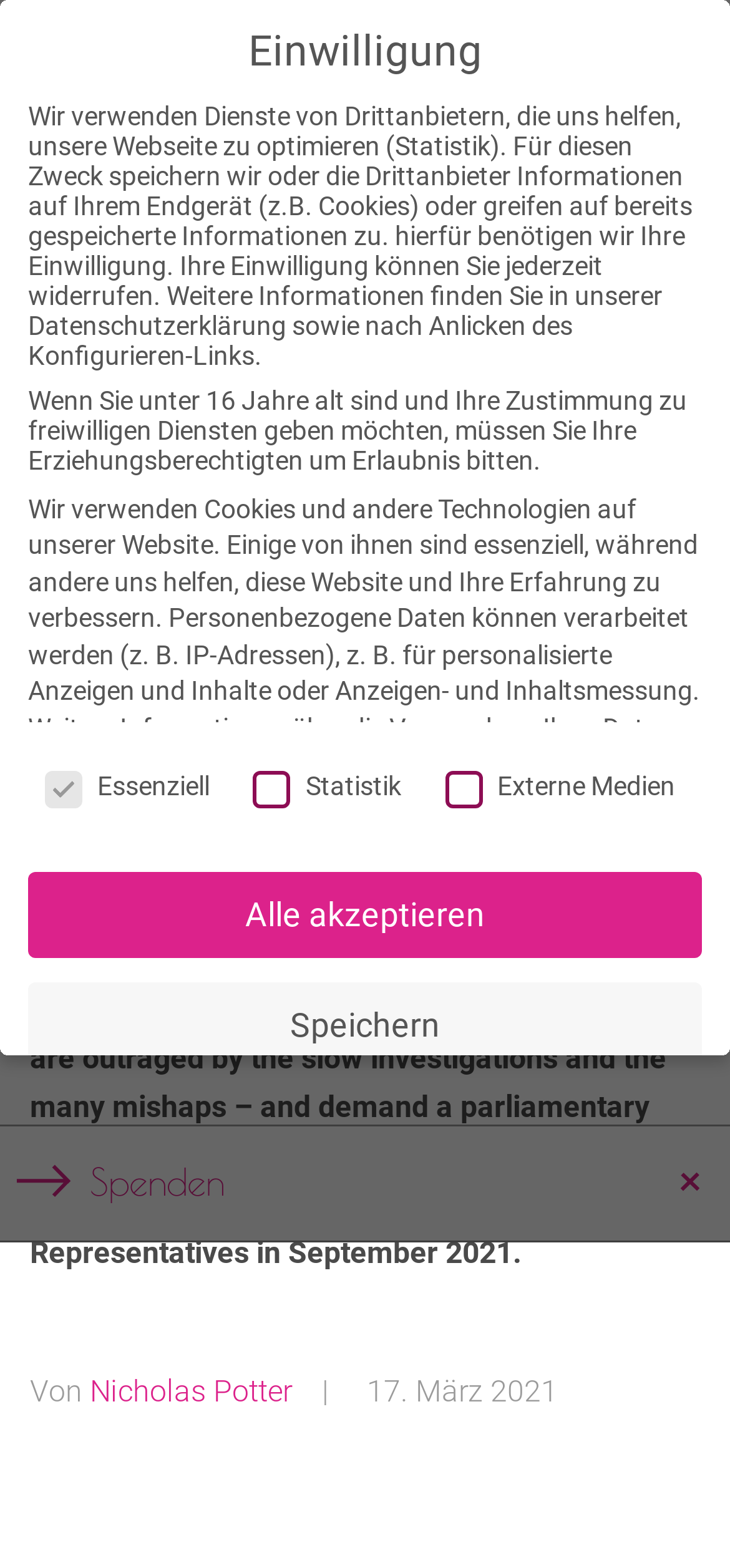Determine the bounding box coordinates of the section to be clicked to follow the instruction: "View the image". The coordinates should be given as four float numbers between 0 and 1, formatted as [left, top, right, bottom].

[0.041, 0.0, 0.959, 0.11]